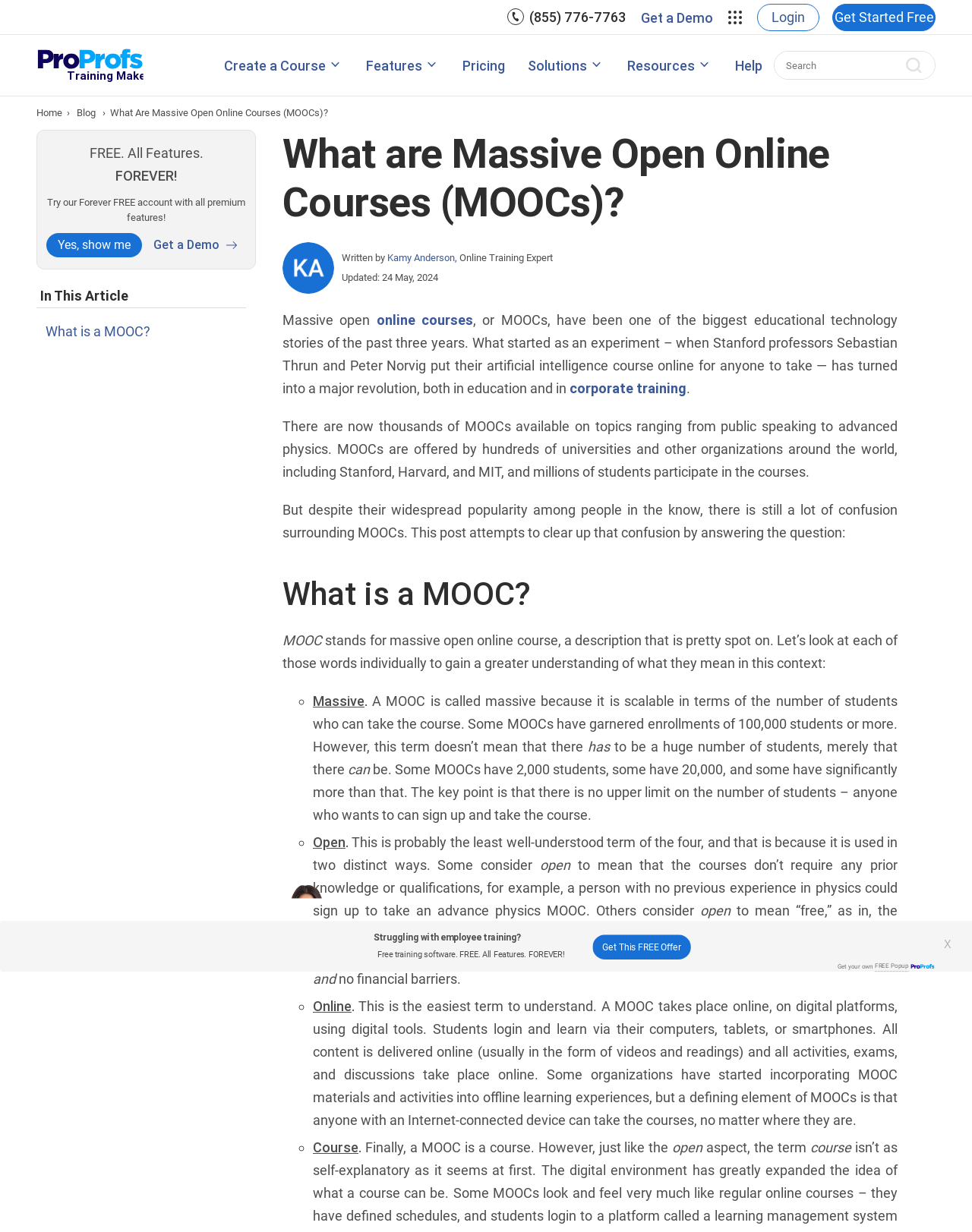Please determine the bounding box coordinates of the clickable area required to carry out the following instruction: "View the related article 'FF2000 at Cadwell Park'". The coordinates must be four float numbers between 0 and 1, represented as [left, top, right, bottom].

None